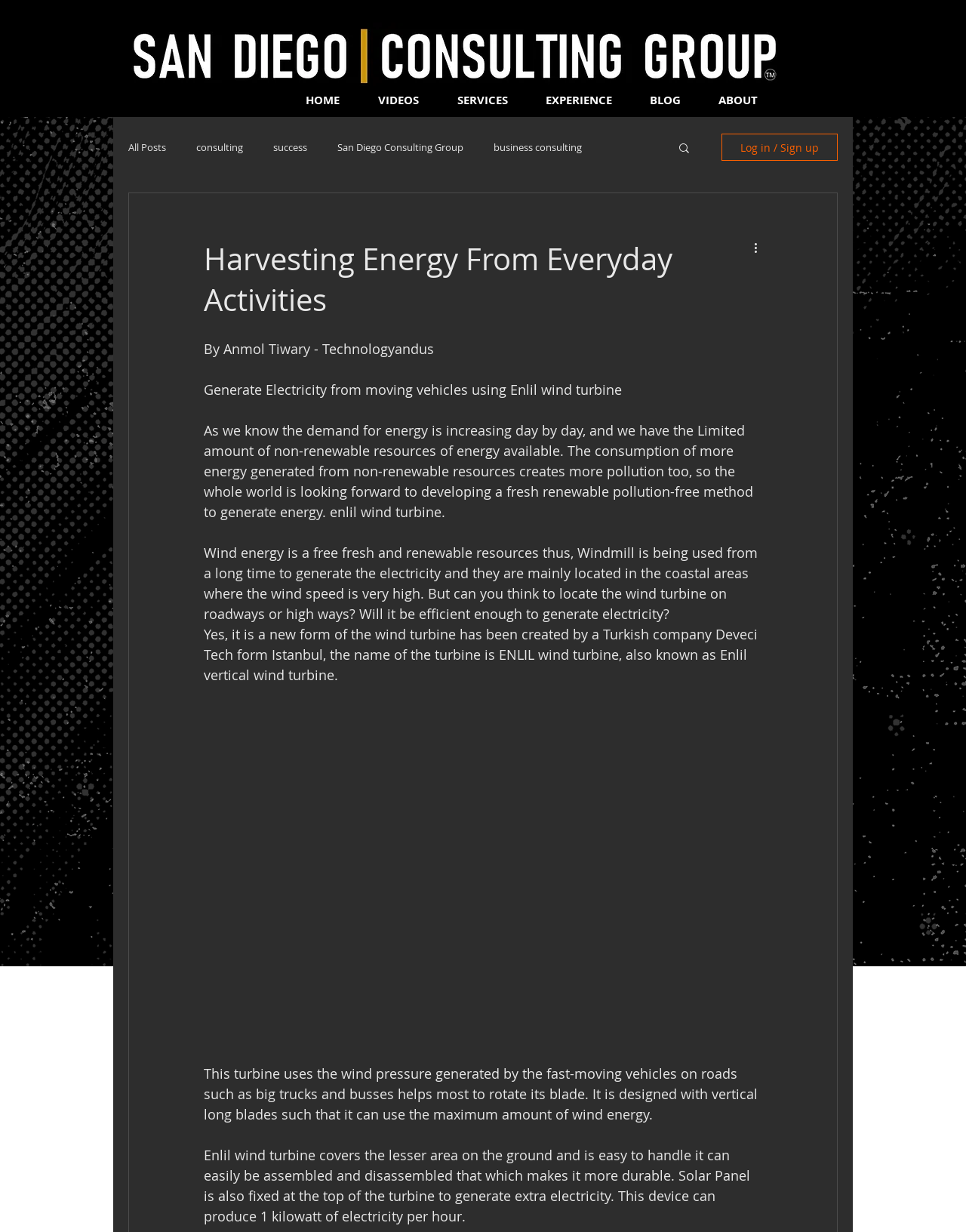Please give a one-word or short phrase response to the following question: 
What is the name of the Turkish company that created the Enlil wind turbine?

Deveci Tech